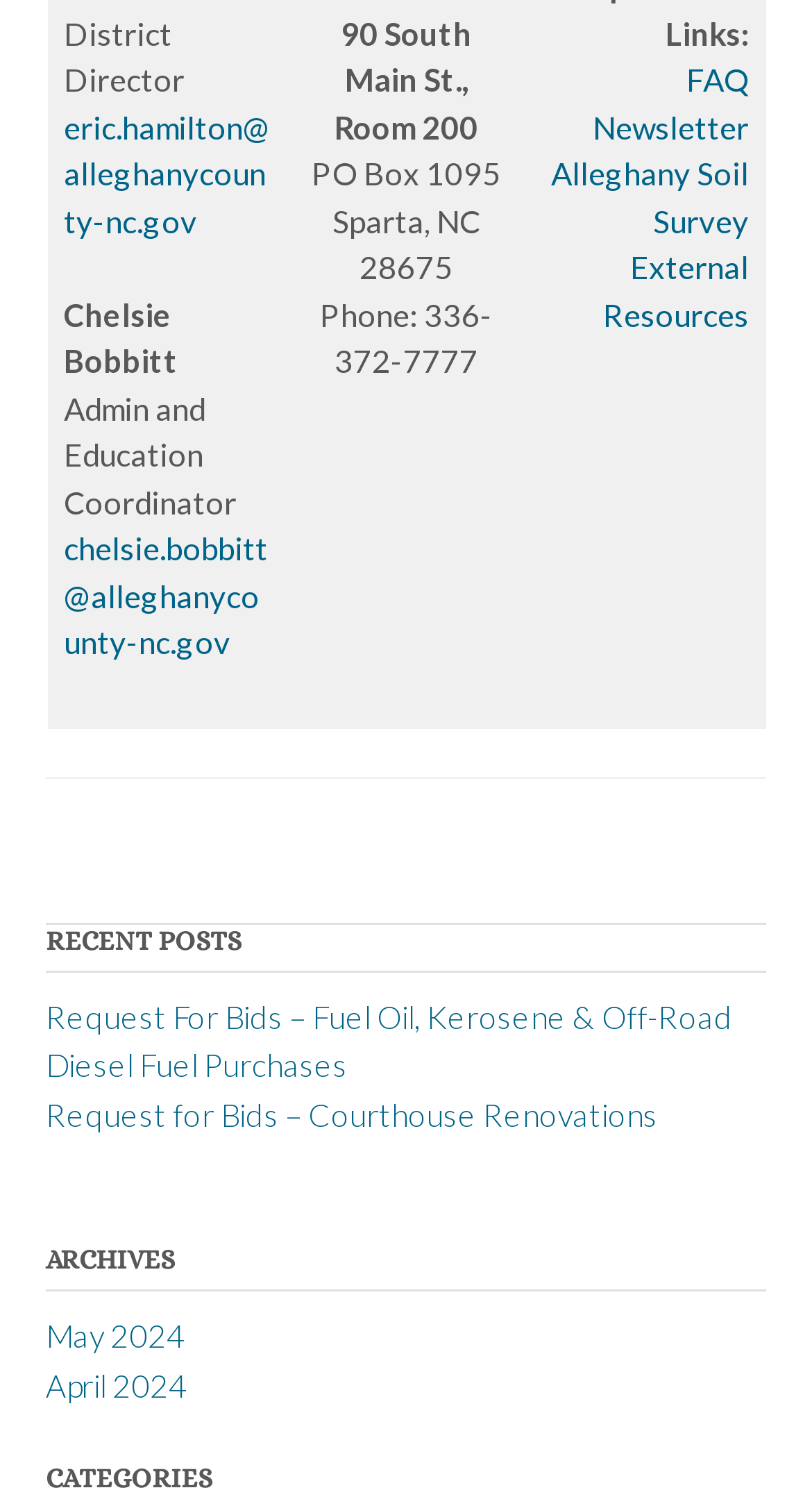Please provide a brief answer to the following inquiry using a single word or phrase:
What is the email address of Chelsie Bobbitt?

chelsie.bobbitt@alleghanycounty-nc.gov